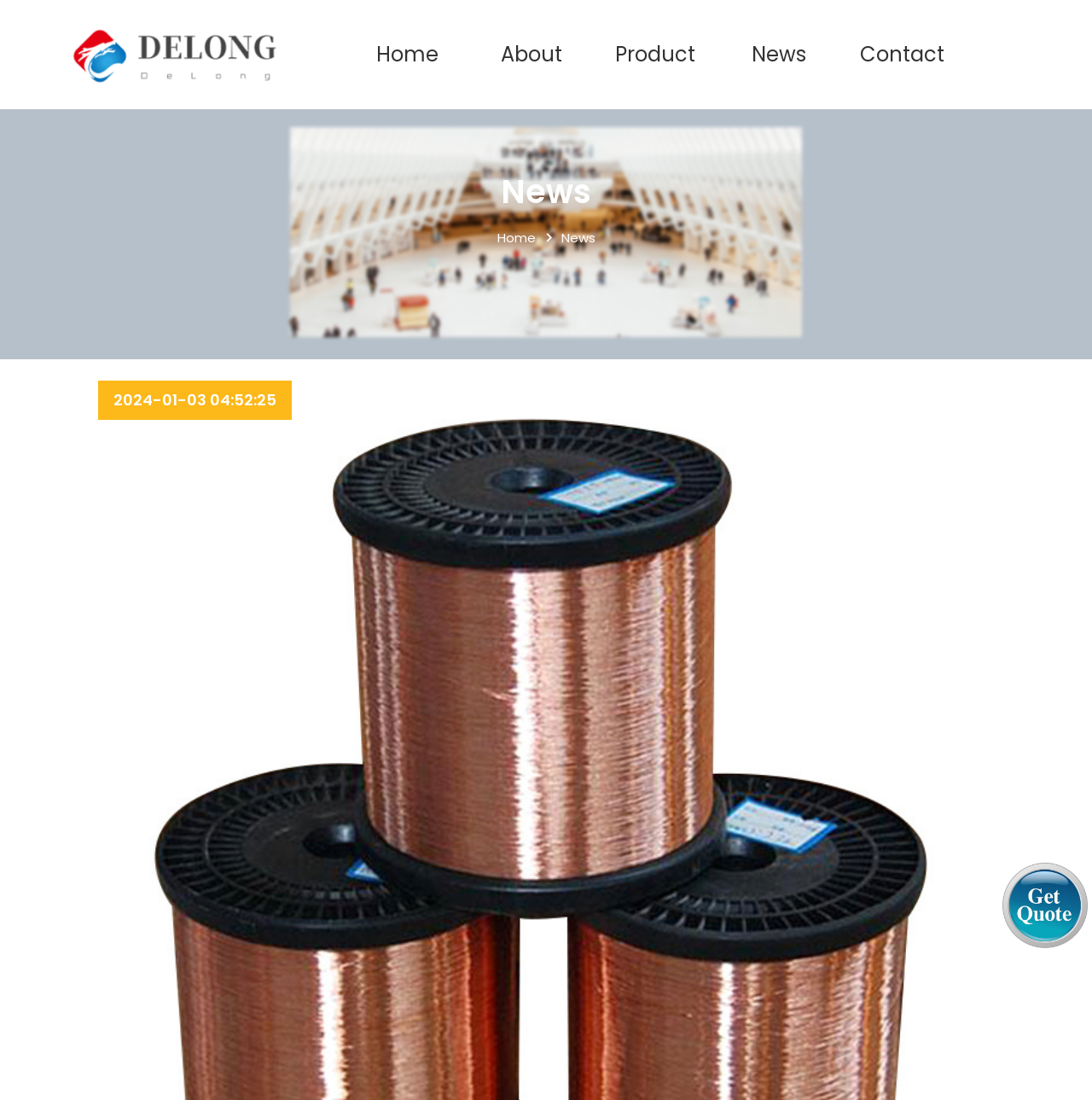Provide a short answer to the following question with just one word or phrase: How many main navigation links are there?

5